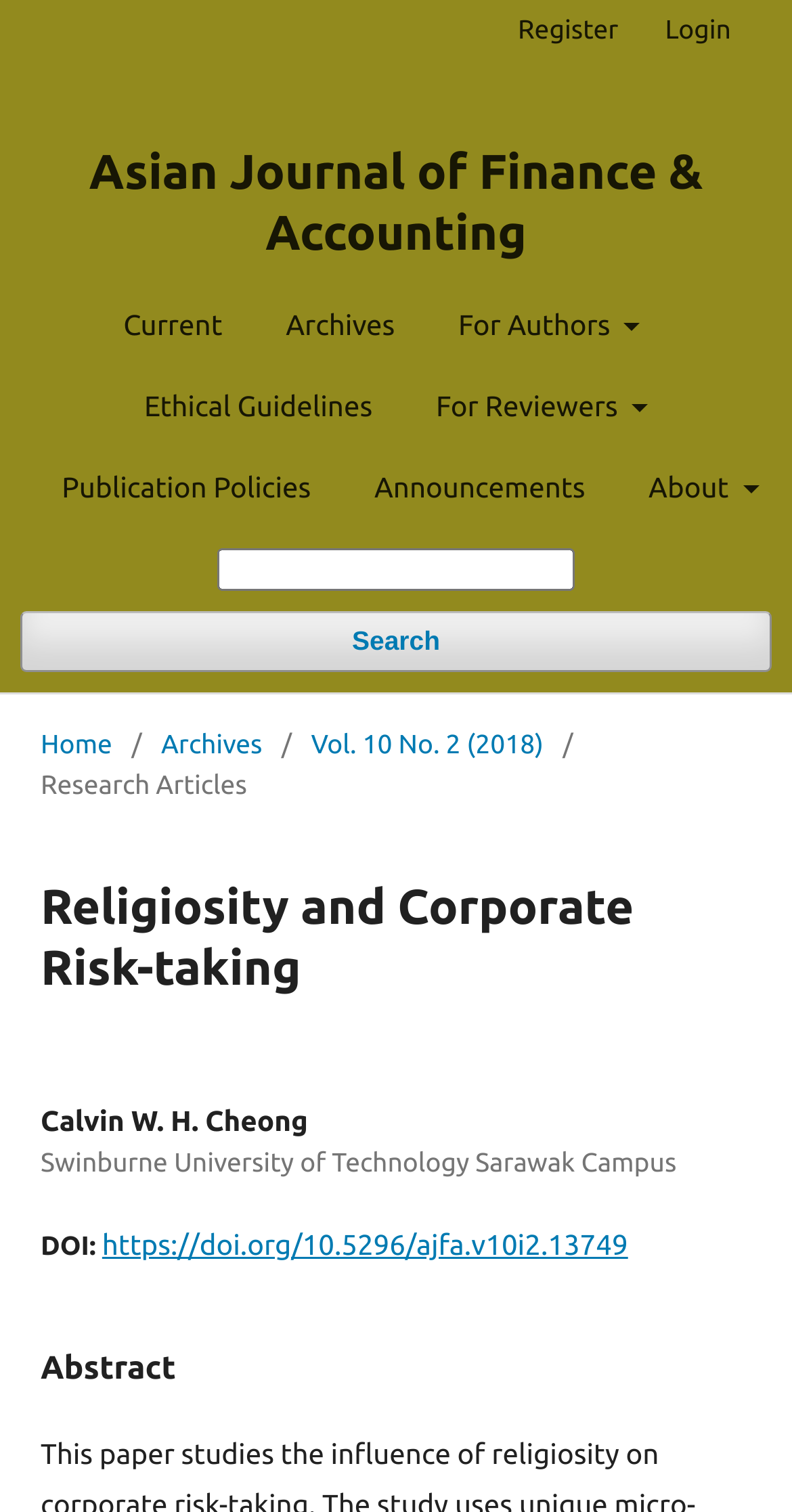Identify the coordinates of the bounding box for the element that must be clicked to accomplish the instruction: "Read the abstract of the current article".

[0.051, 0.892, 0.949, 0.918]